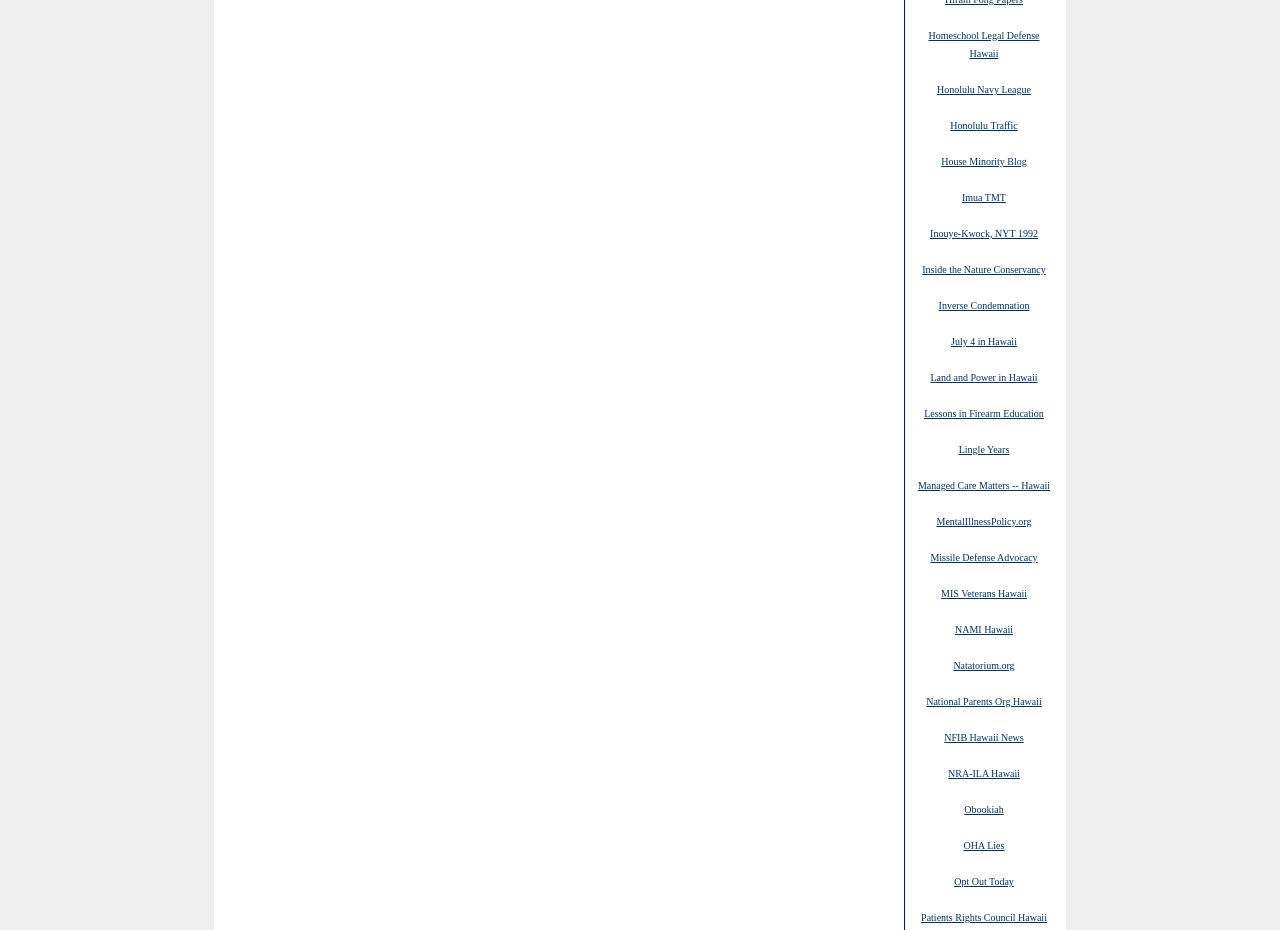Show the bounding box coordinates of the region that should be clicked to follow the instruction: "check out Lessons in Firearm Education."

[0.722, 0.437, 0.816, 0.452]